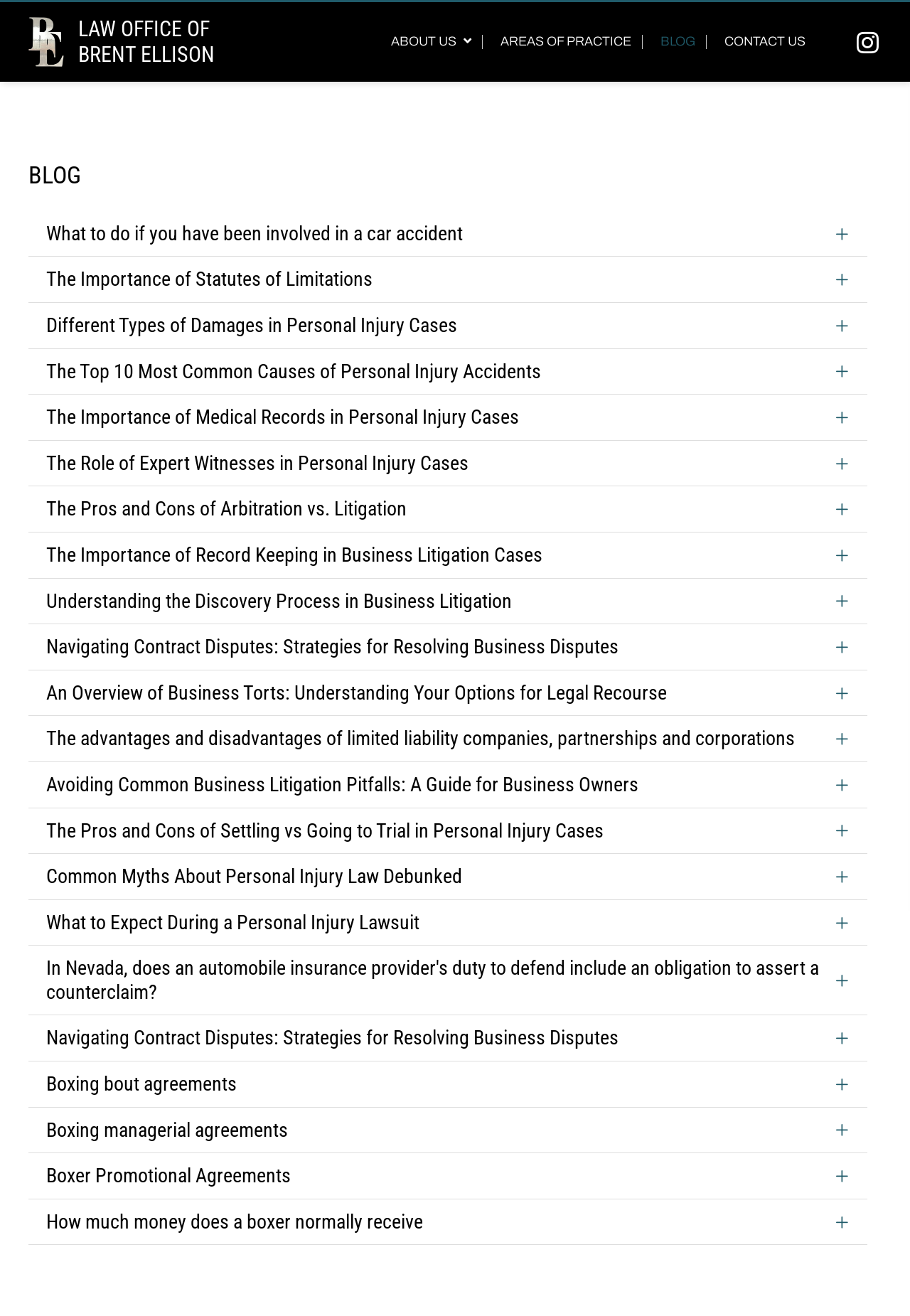Please specify the bounding box coordinates of the element that should be clicked to execute the given instruction: 'Click the 'Instagram' button'. Ensure the coordinates are four float numbers between 0 and 1, expressed as [left, top, right, bottom].

[0.938, 0.021, 0.969, 0.043]